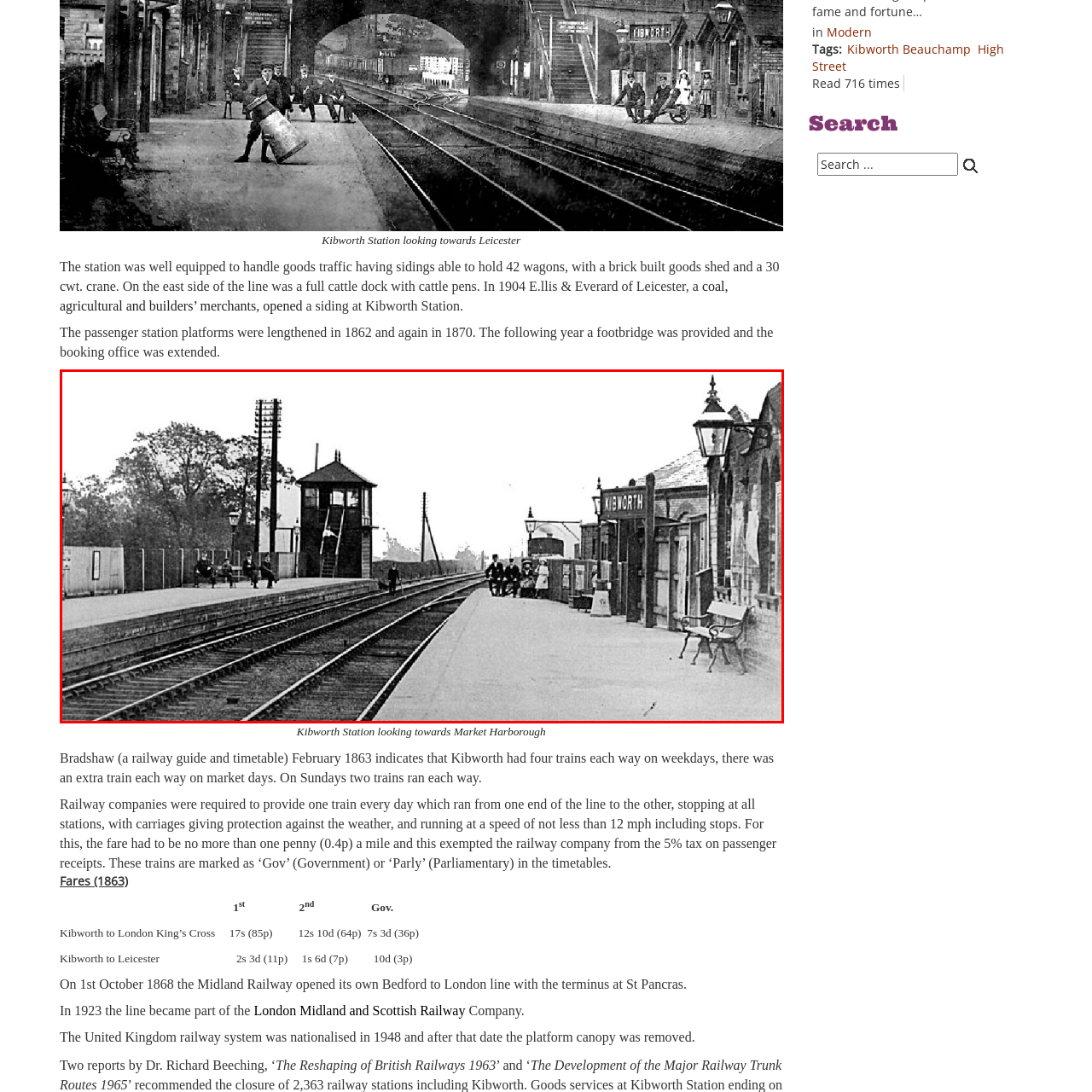What is seen in the background of the image?
Examine the area marked by the red bounding box and respond with a one-word or short phrase answer.

A signal box